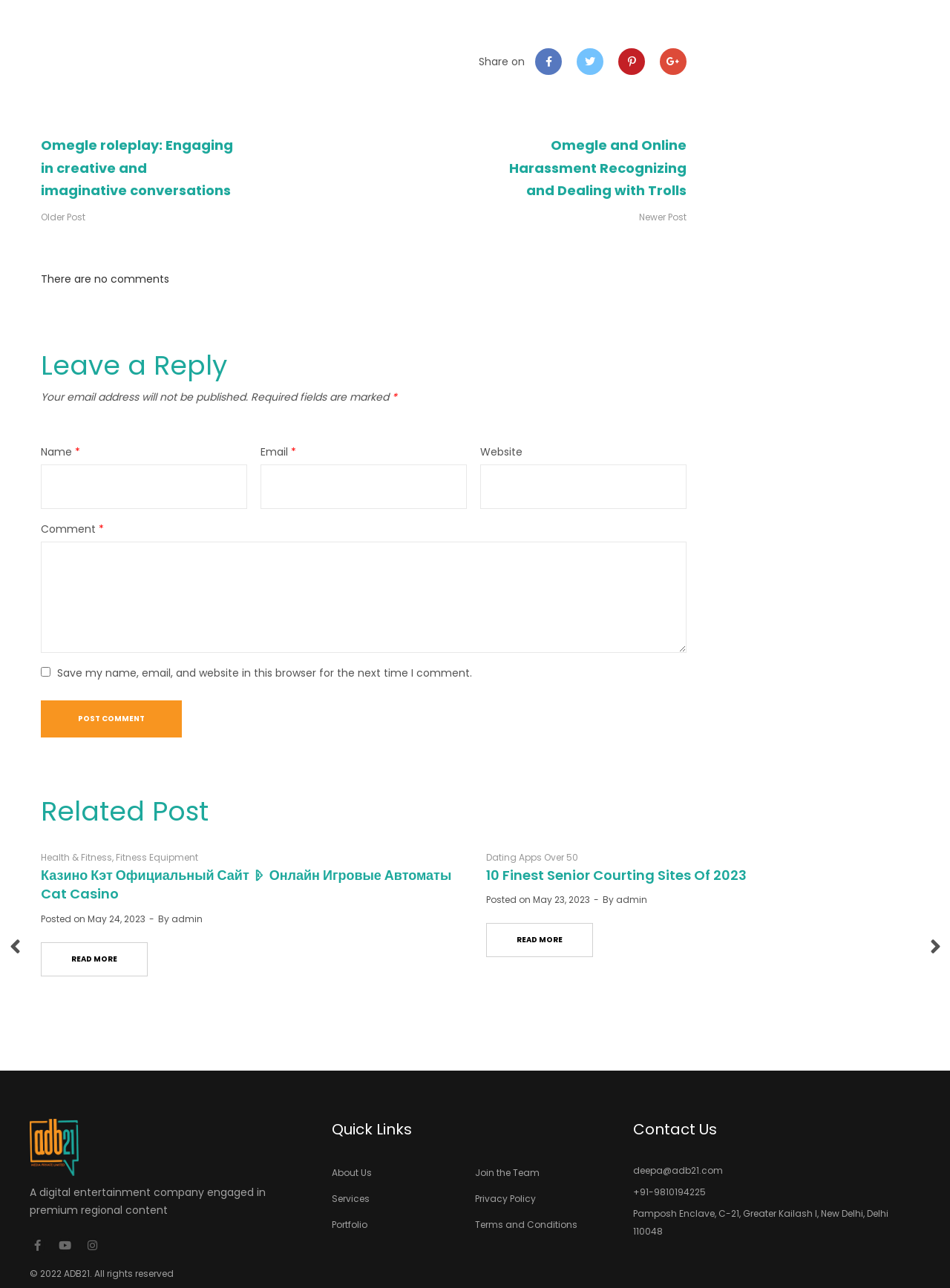Determine the bounding box coordinates of the section to be clicked to follow the instruction: "Read more". The coordinates should be given as four float numbers between 0 and 1, formatted as [left, top, right, bottom].

[0.043, 0.731, 0.155, 0.758]